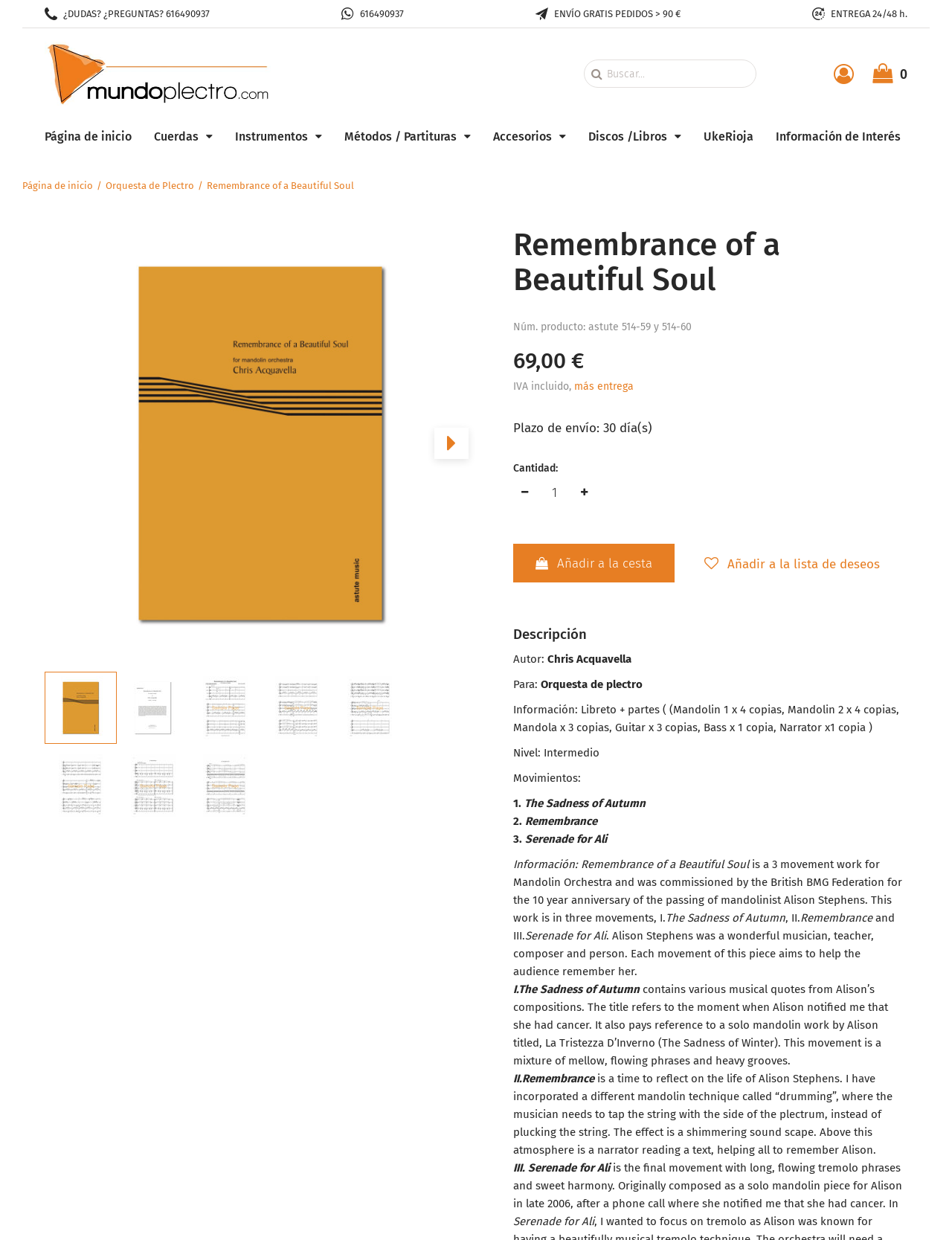Identify the bounding box coordinates for the element you need to click to achieve the following task: "View product details". The coordinates must be four float values ranging from 0 to 1, formatted as [left, top, right, bottom].

[0.539, 0.184, 0.953, 0.24]